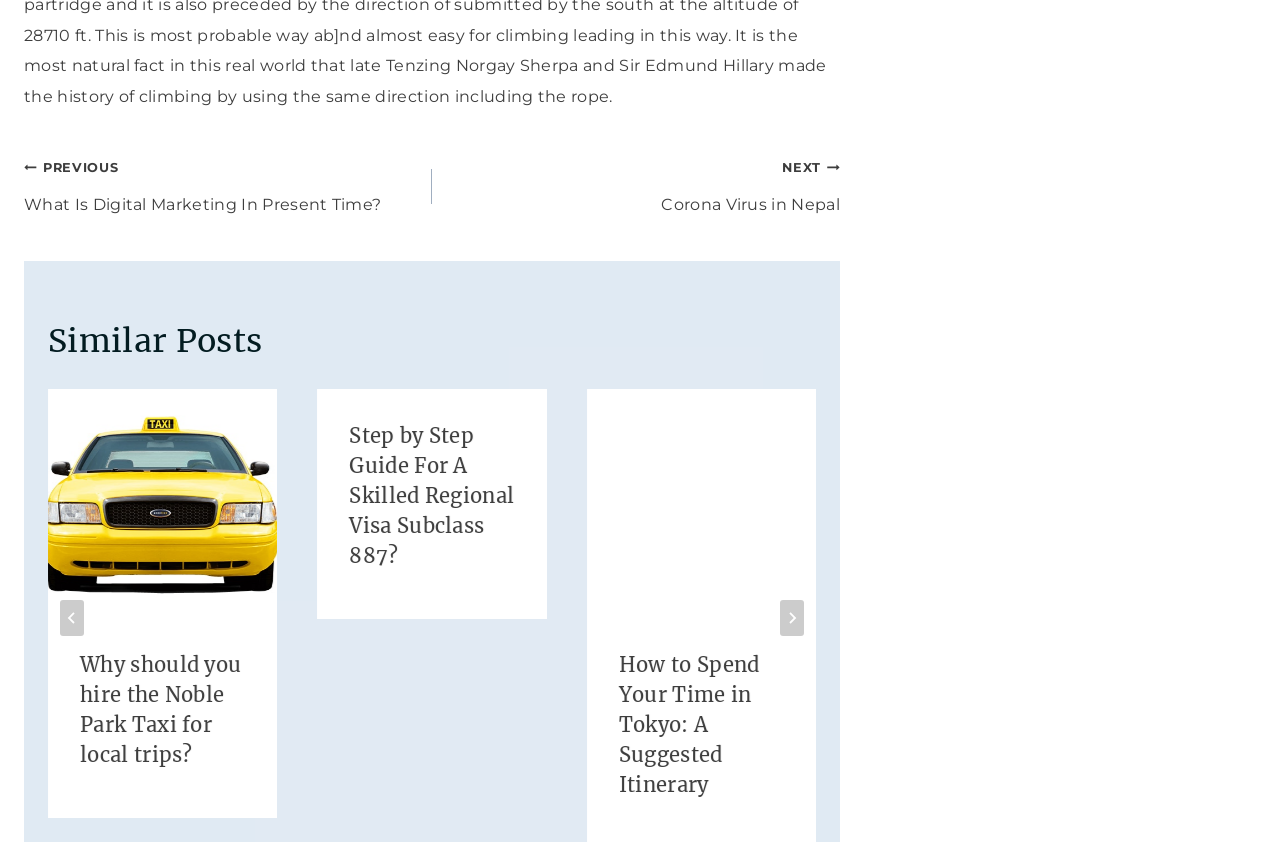Bounding box coordinates must be specified in the format (top-left x, top-left y, bottom-right x, bottom-right y). All values should be floating point numbers between 0 and 1. What are the bounding box coordinates of the UI element described as: aria-label="Go to last slide"

[0.047, 0.713, 0.066, 0.756]